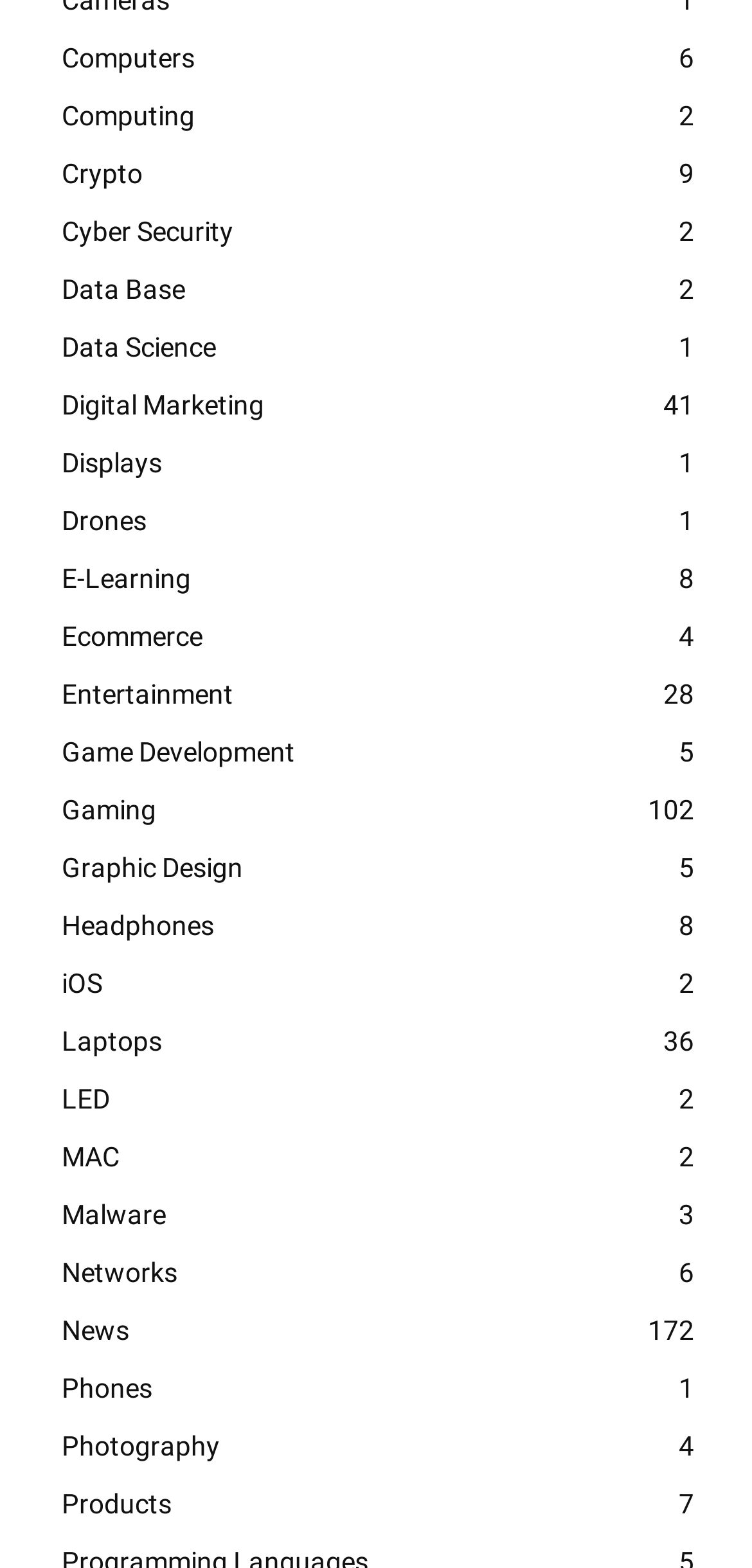What is the category that comes after 'Cyber Security'? Observe the screenshot and provide a one-word or short phrase answer.

Data Base